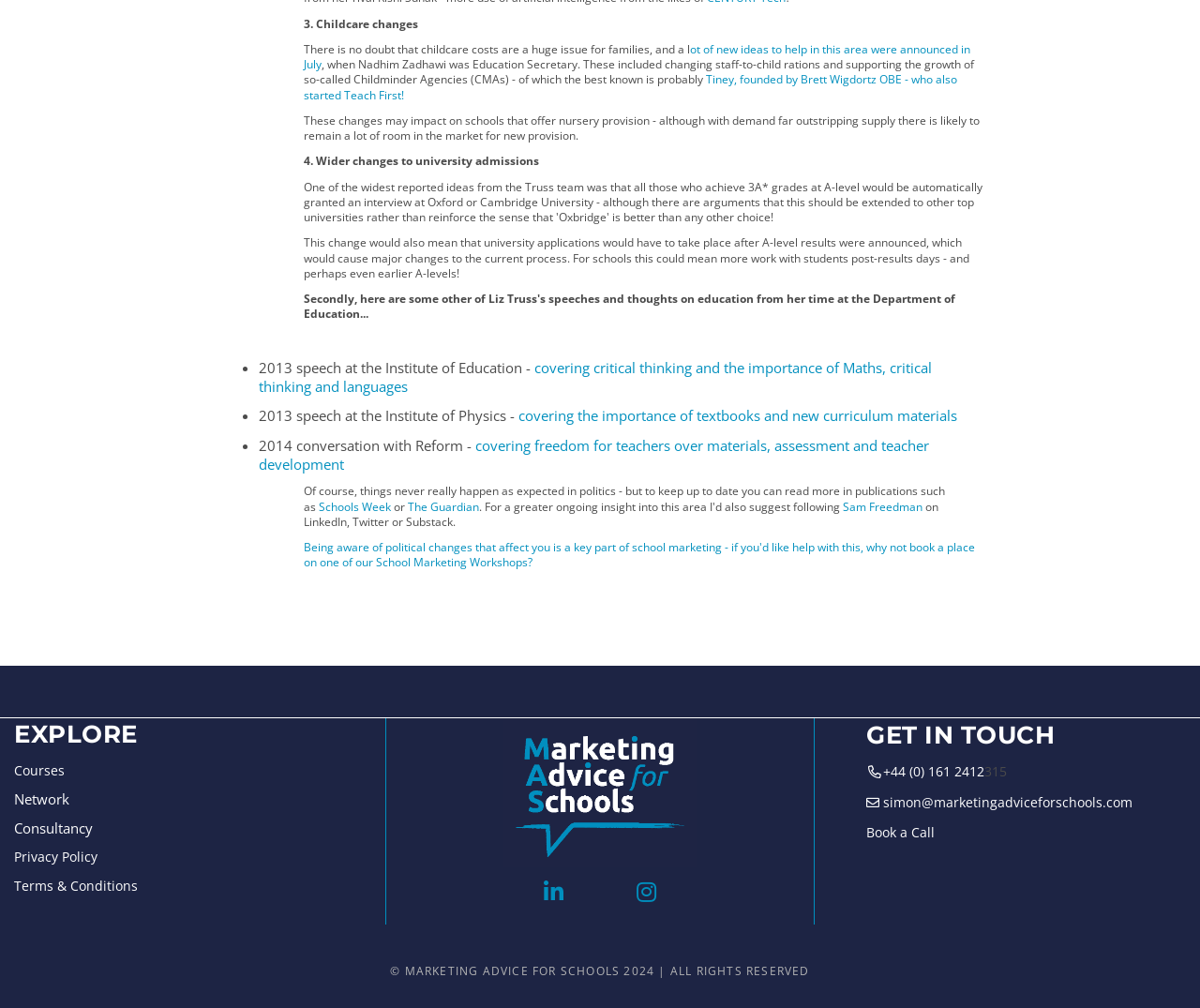Pinpoint the bounding box coordinates of the clickable element to carry out the following instruction: "Explore 'Network'."

[0.012, 0.784, 0.058, 0.802]